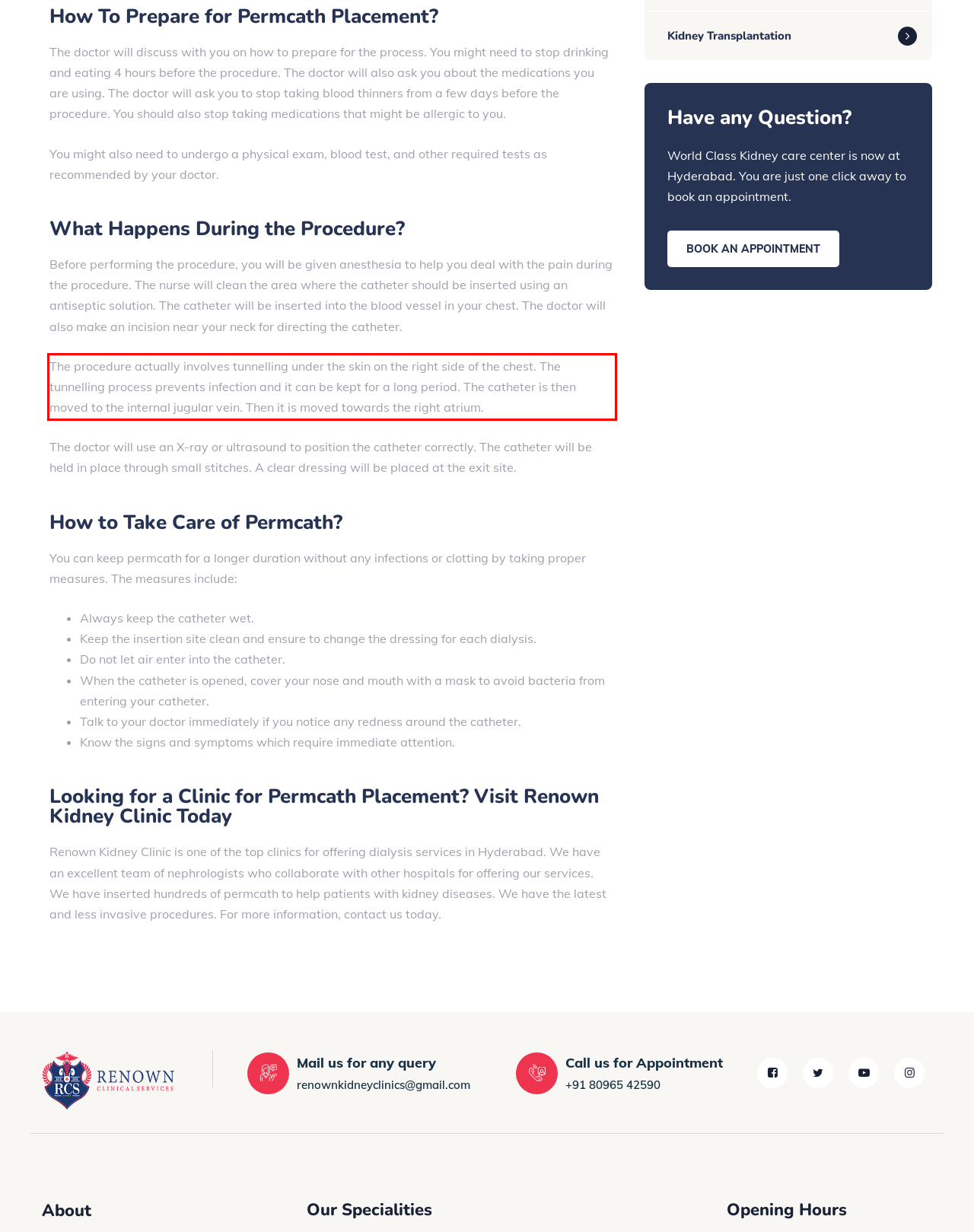Using the webpage screenshot, recognize and capture the text within the red bounding box.

The procedure actually involves tunnelling under the skin on the right side of the chest. The tunnelling process prevents infection and it can be kept for a long period. The catheter is then moved to the internal jugular vein. Then it is moved towards the right atrium.